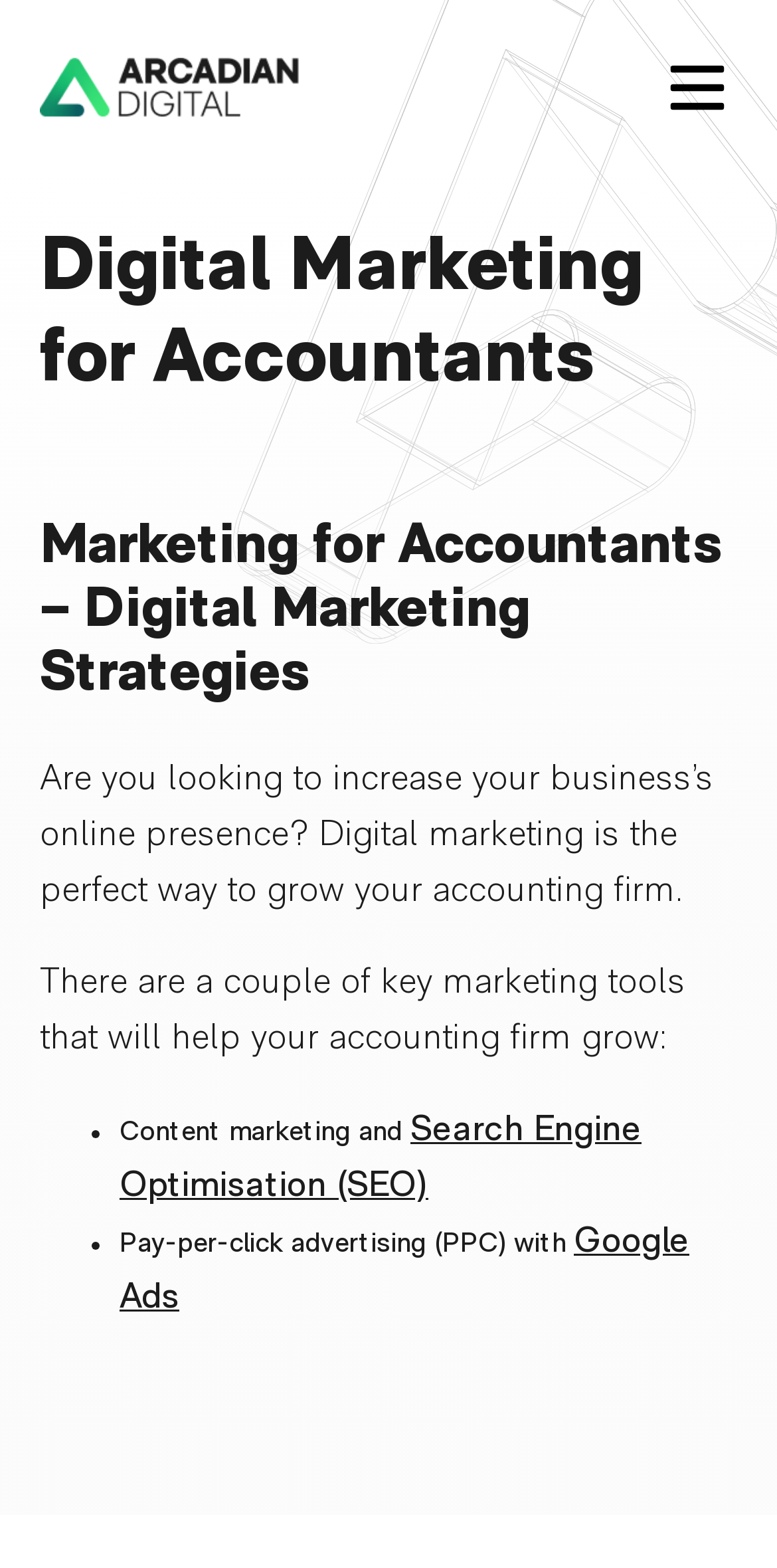Identify the title of the webpage and provide its text content.

Digital Marketing for Accountants